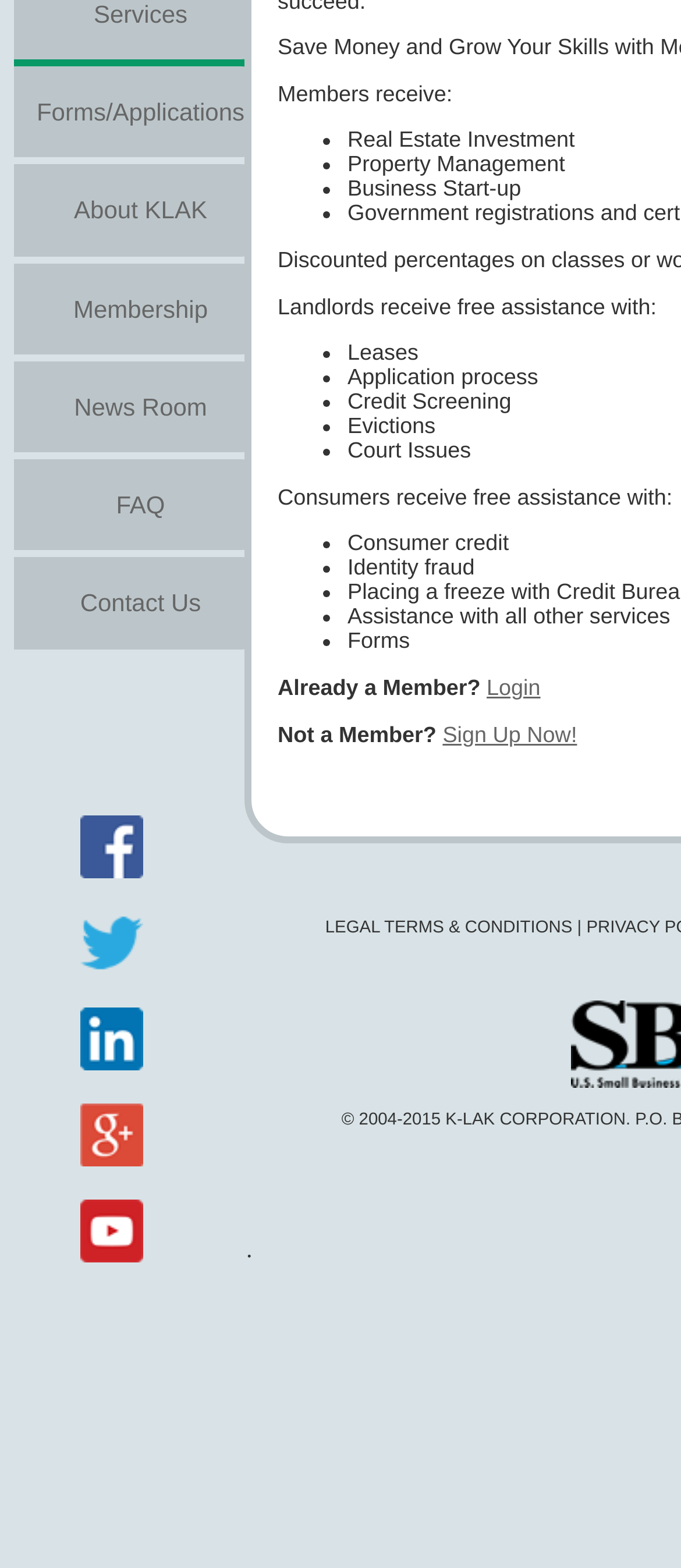Please determine the bounding box coordinates, formatted as (top-left x, top-left y, bottom-right x, bottom-right y), with all values as floating point numbers between 0 and 1. Identify the bounding box of the region described as: alt="Google Plus"

[0.11, 0.728, 0.218, 0.752]